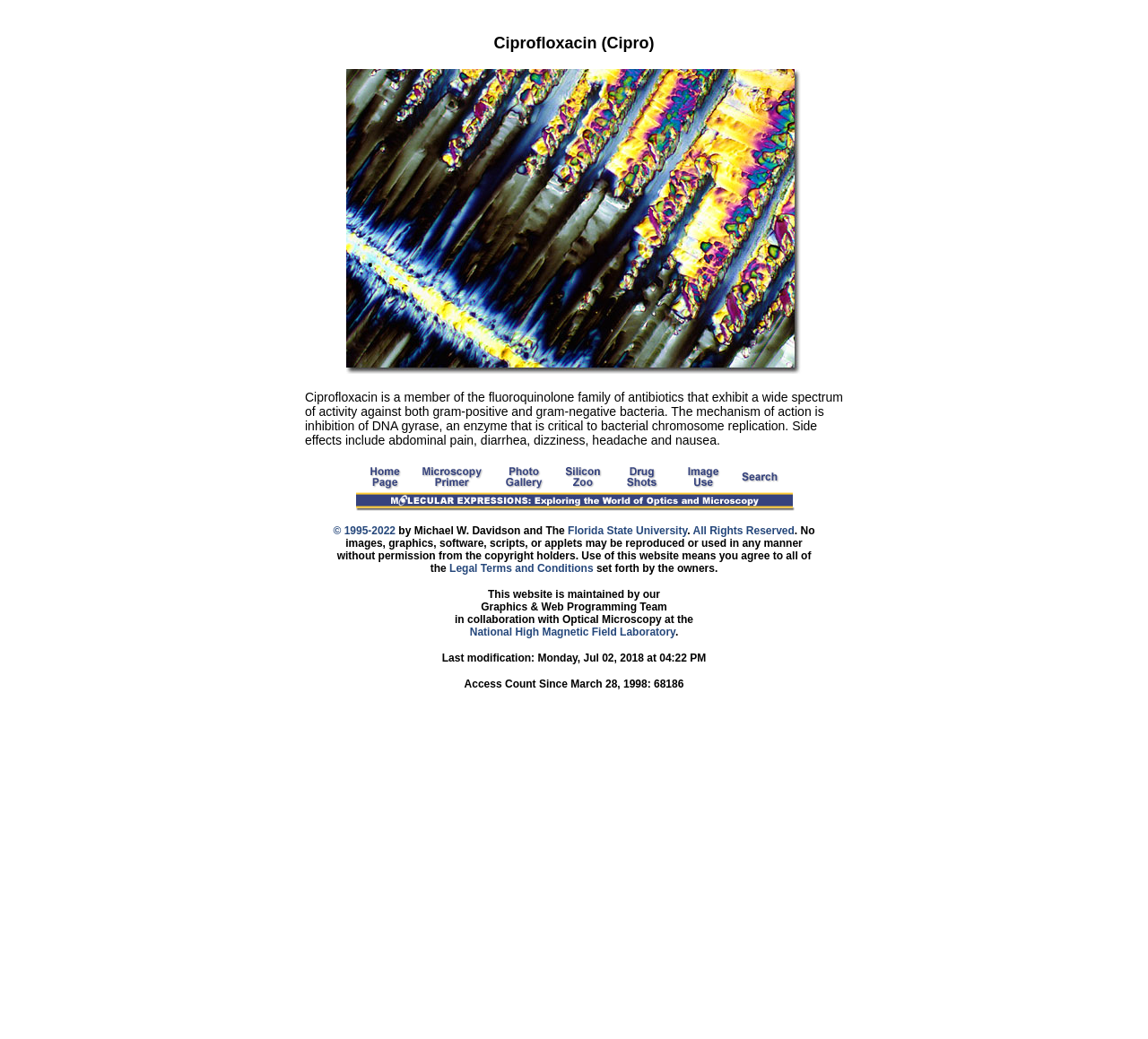Specify the bounding box coordinates of the region I need to click to perform the following instruction: "Read about Ciprofloxacin's mechanism of action". The coordinates must be four float numbers in the range of 0 to 1, i.e., [left, top, right, bottom].

[0.266, 0.375, 0.734, 0.431]